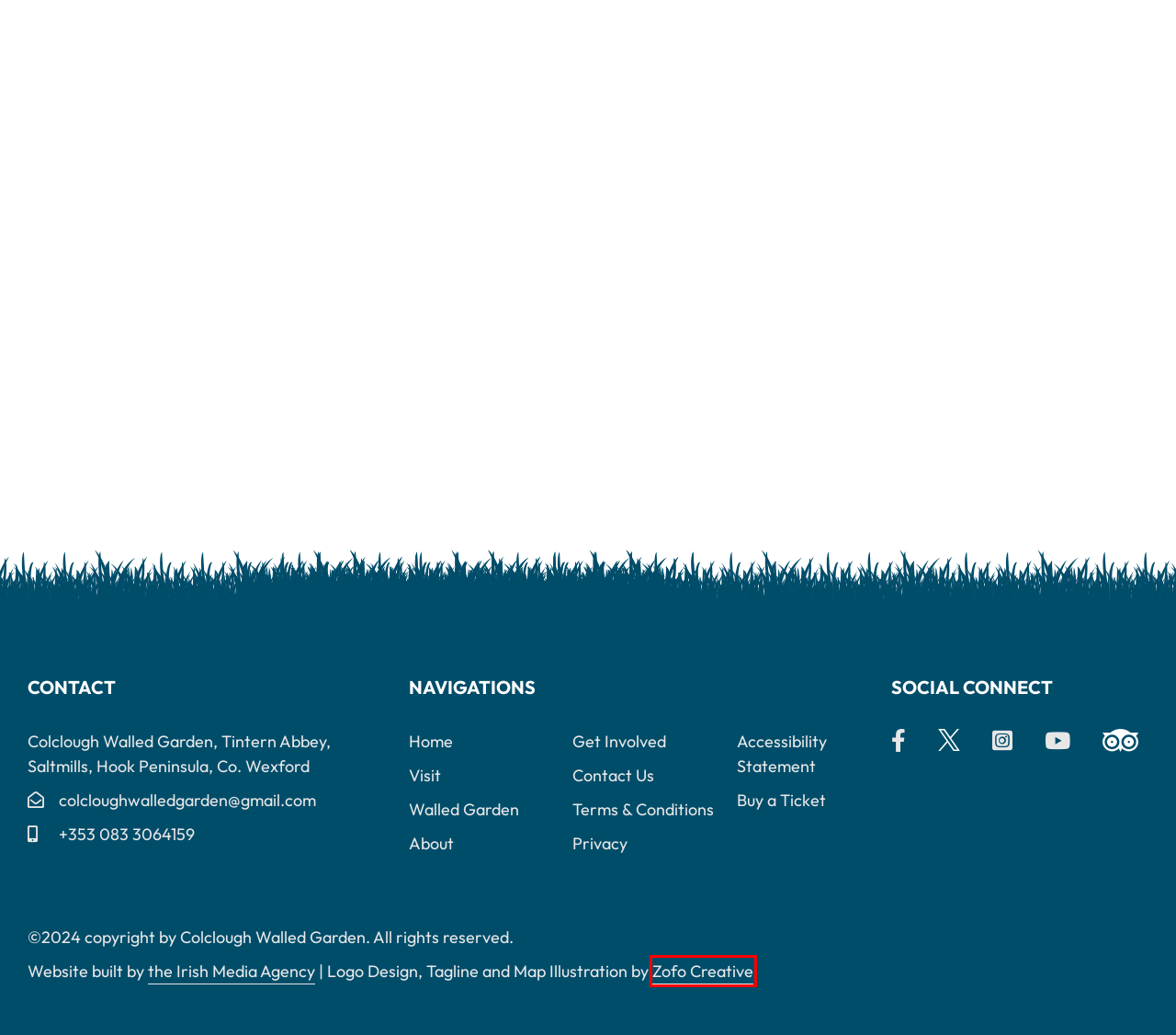Take a look at the provided webpage screenshot featuring a red bounding box around an element. Select the most appropriate webpage description for the page that loads after clicking on the element inside the red bounding box. Here are the candidates:
A. Planting Community Roots: Volunteer at Colclough Garden
B. Website, Brand Identity & Graphic Design Wexford :: Zofo Creative
C. Privacy | Colclough Walled Garden
D. Aldridge Lodge Restaurant and Guest Accommodation
E. Irish Media Agency: Your Trusted Web and Digital Partner
F. Wexford Hotels | Four Star Hotels Wexford | Brandon House Hotel
G. The Strand, Duncannon
H. Terms & Conditions | Colclough Walled Garden

B